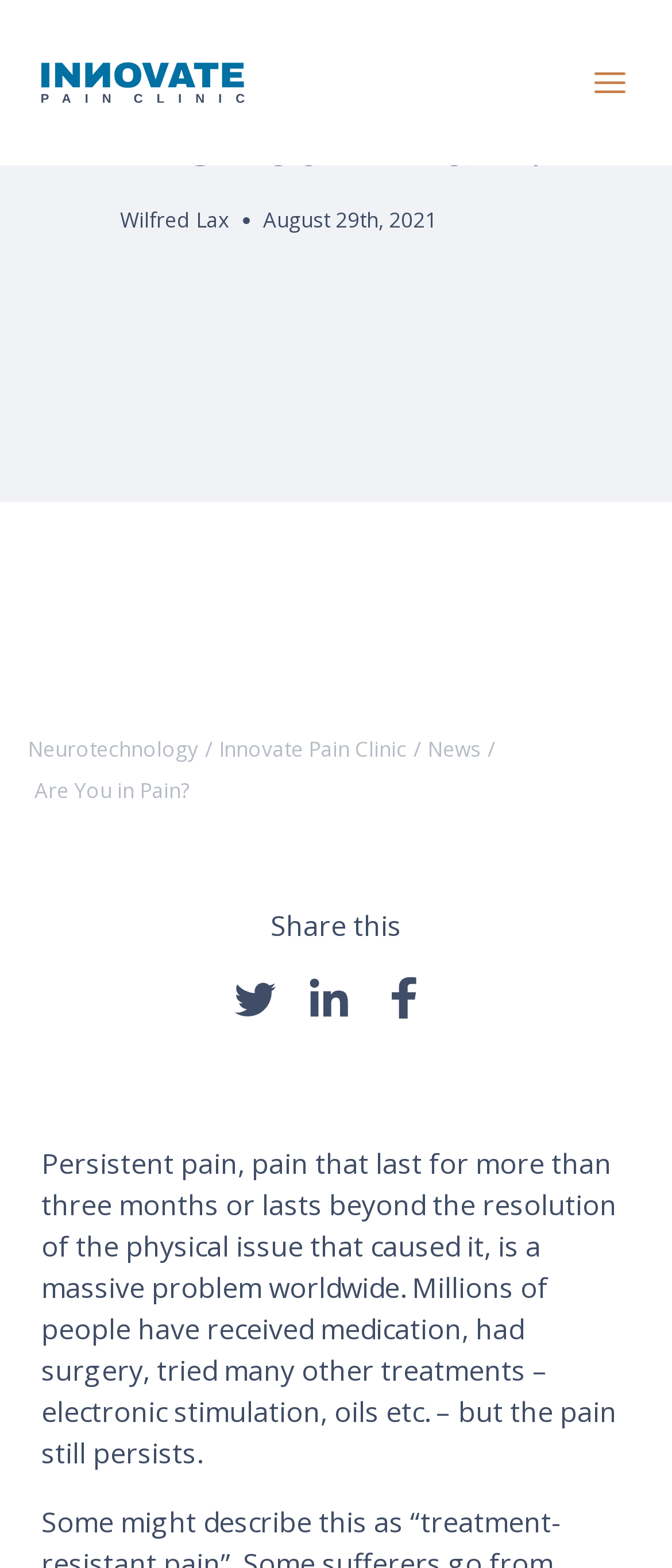Find the UI element described as: "alt="share"" and predict its bounding box coordinates. Ensure the coordinates are four float numbers between 0 and 1, [left, top, right, bottom].

[0.331, 0.617, 0.423, 0.656]